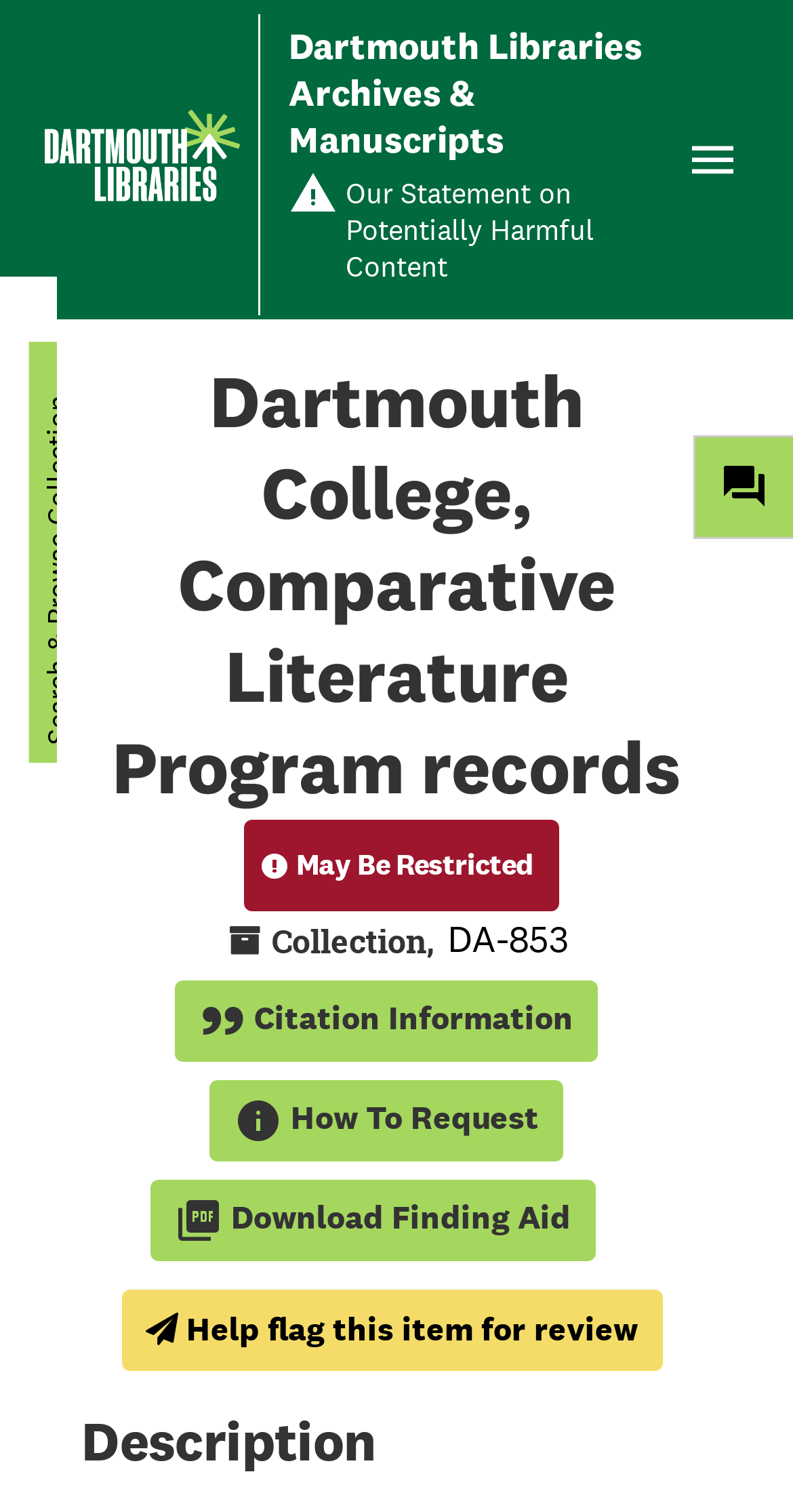Provide an in-depth caption for the contents of the webpage.

The webpage is about the "Dartmouth College, Comparative Literature Program records" collection at the Dartmouth Libraries Archives & Manuscripts. 

At the top, there is a navigation bar with links to "Dartmouth Libraries" and "Dartmouth Libraries Archives & Manuscripts" on the left side, and a link to "Our Statement on Potentially Harmful Content" on the right side. A toggle navigation button is located at the far right of the navigation bar.

Below the navigation bar, there is a link to "Skip to Search & Browse Collection Listing". 

The main content of the webpage is divided into sections. The first section has a heading that reads "Dartmouth College, Comparative Literature Program records" with a warning that the content may be restricted. 

Below the heading, there is a table with two columns. The left column has a label "Collection" and the right column has a value "DA-853". 

Under the table, there is a section labeled "Page Actions" with three buttons: "Citation Information", "info How To Request", and "picture_as_pdf Download Finding Aid". 

Further down, there is a button to flag the item for review, accompanied by a help icon. 

Finally, there is a section with a heading "Description", but its content is not specified.